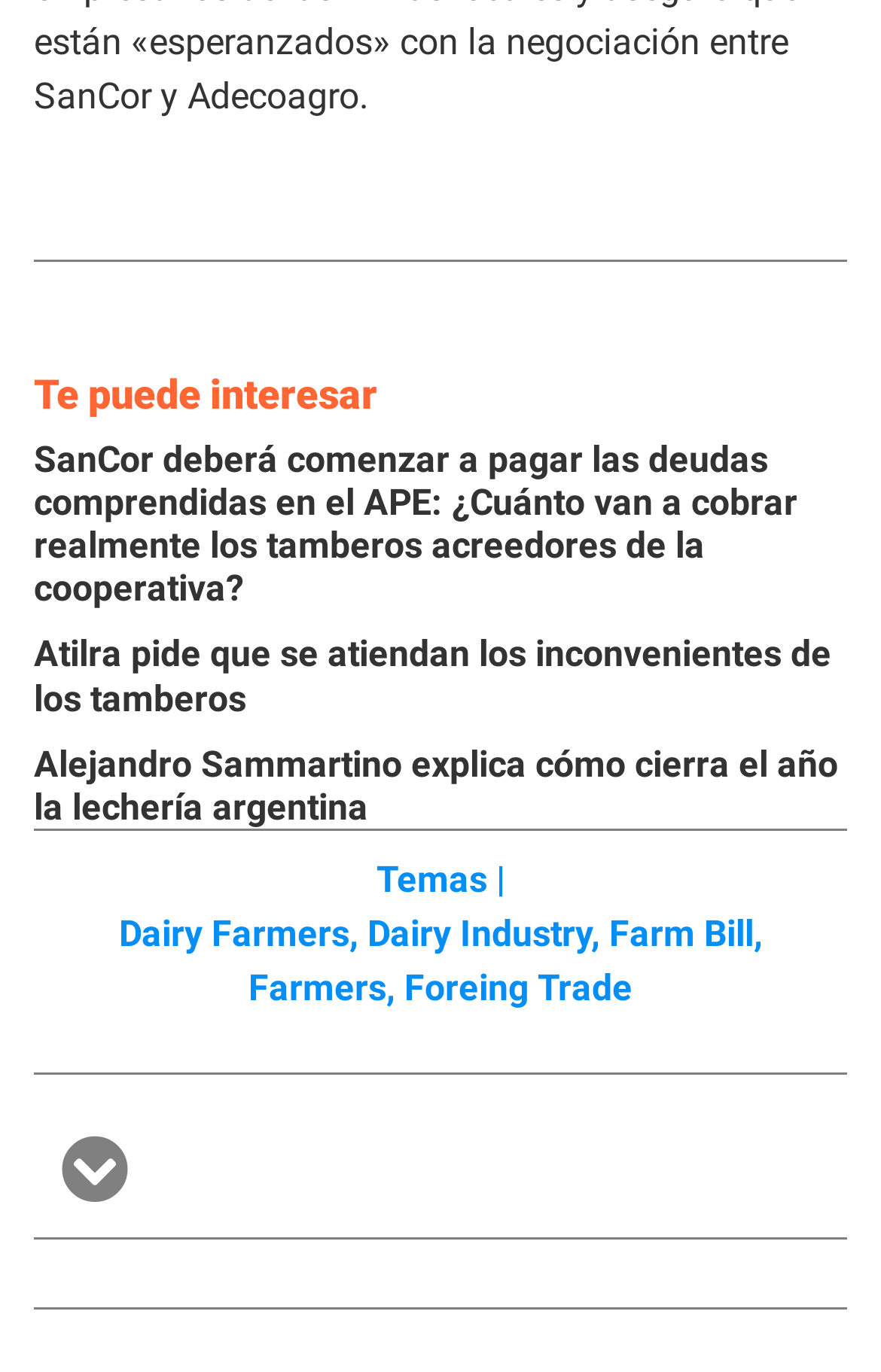Respond to the following question with a brief word or phrase:
What is the topic of the first article?

SanCor debts